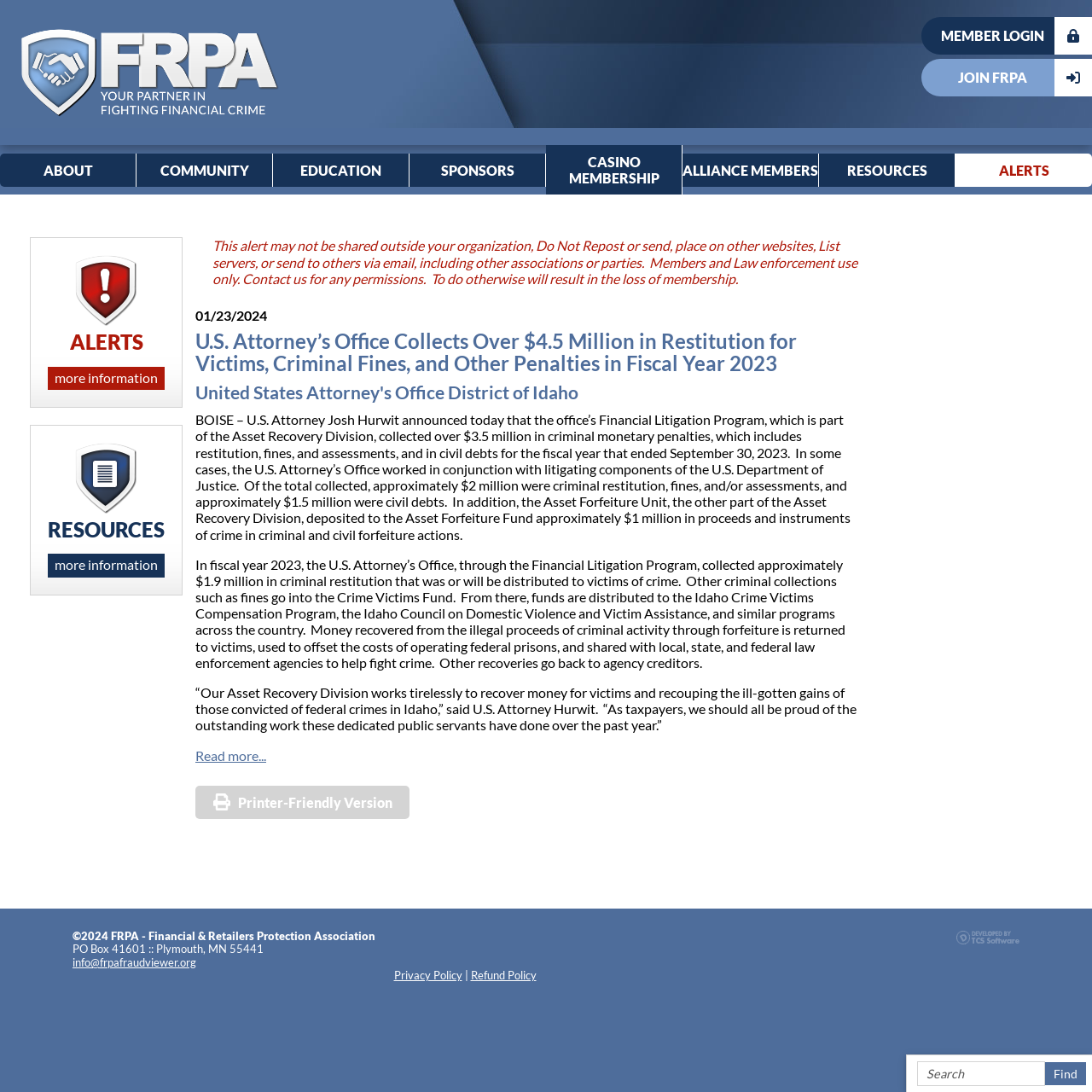Please identify the bounding box coordinates of the element on the webpage that should be clicked to follow this instruction: "Check alerts". The bounding box coordinates should be given as four float numbers between 0 and 1, formatted as [left, top, right, bottom].

[0.875, 0.14, 1.0, 0.171]